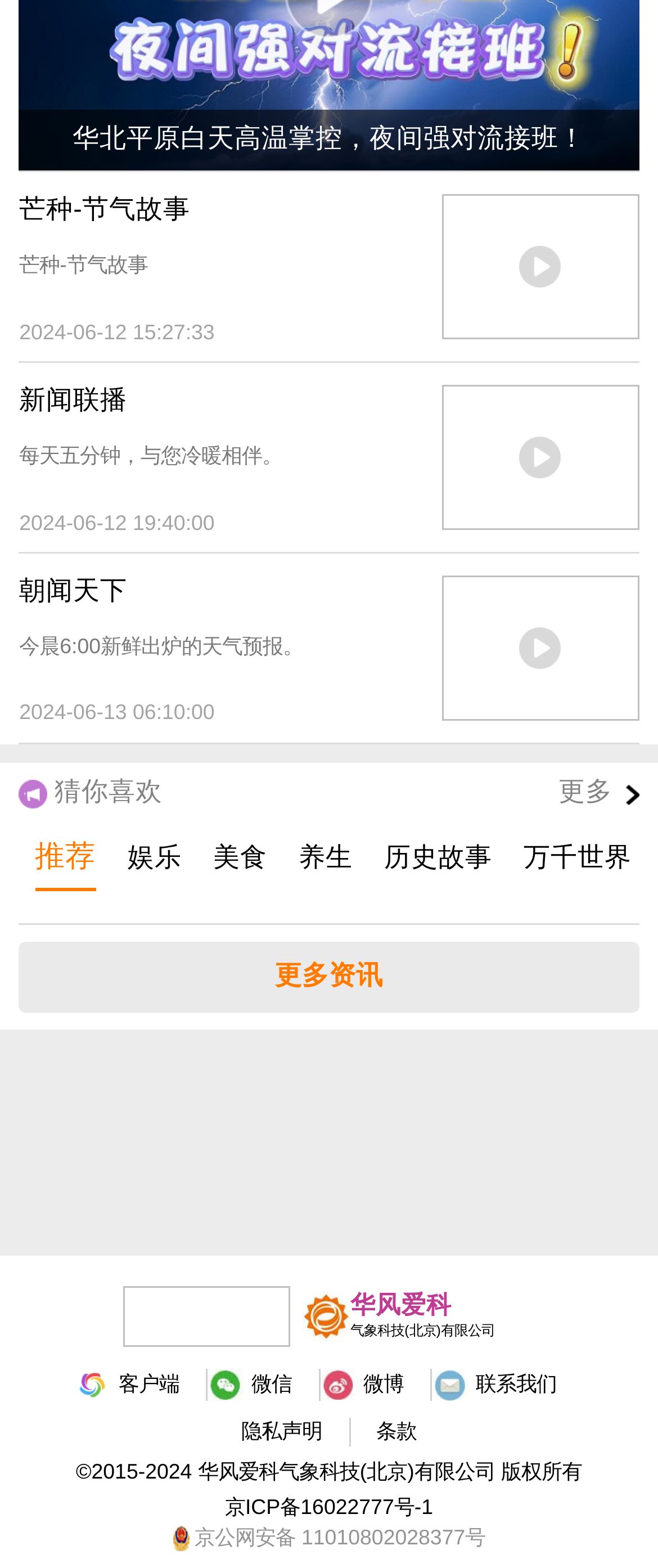Answer this question in one word or a short phrase: What is the category of the link '美食'?

Food